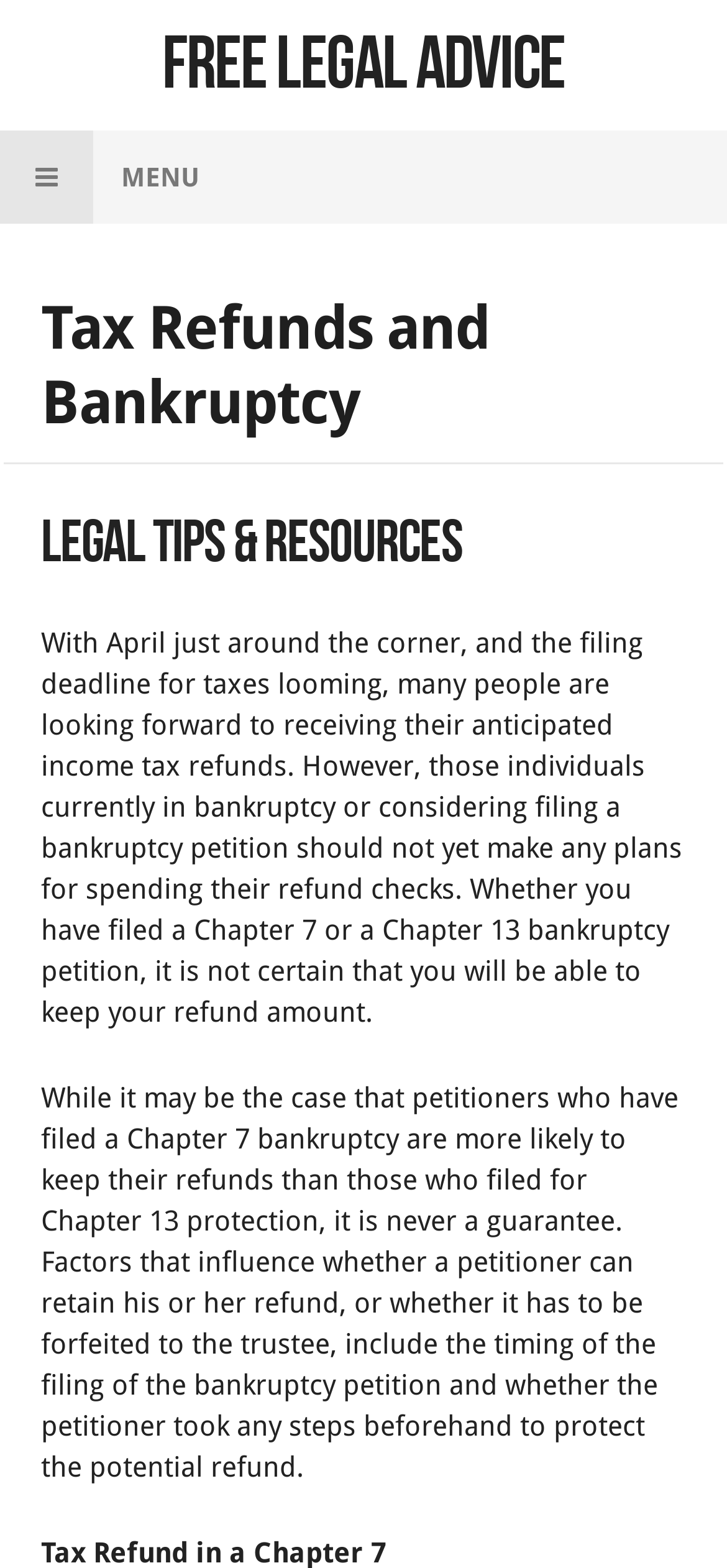Provide the text content of the webpage's main heading.

Tax Refunds and Bankruptcy